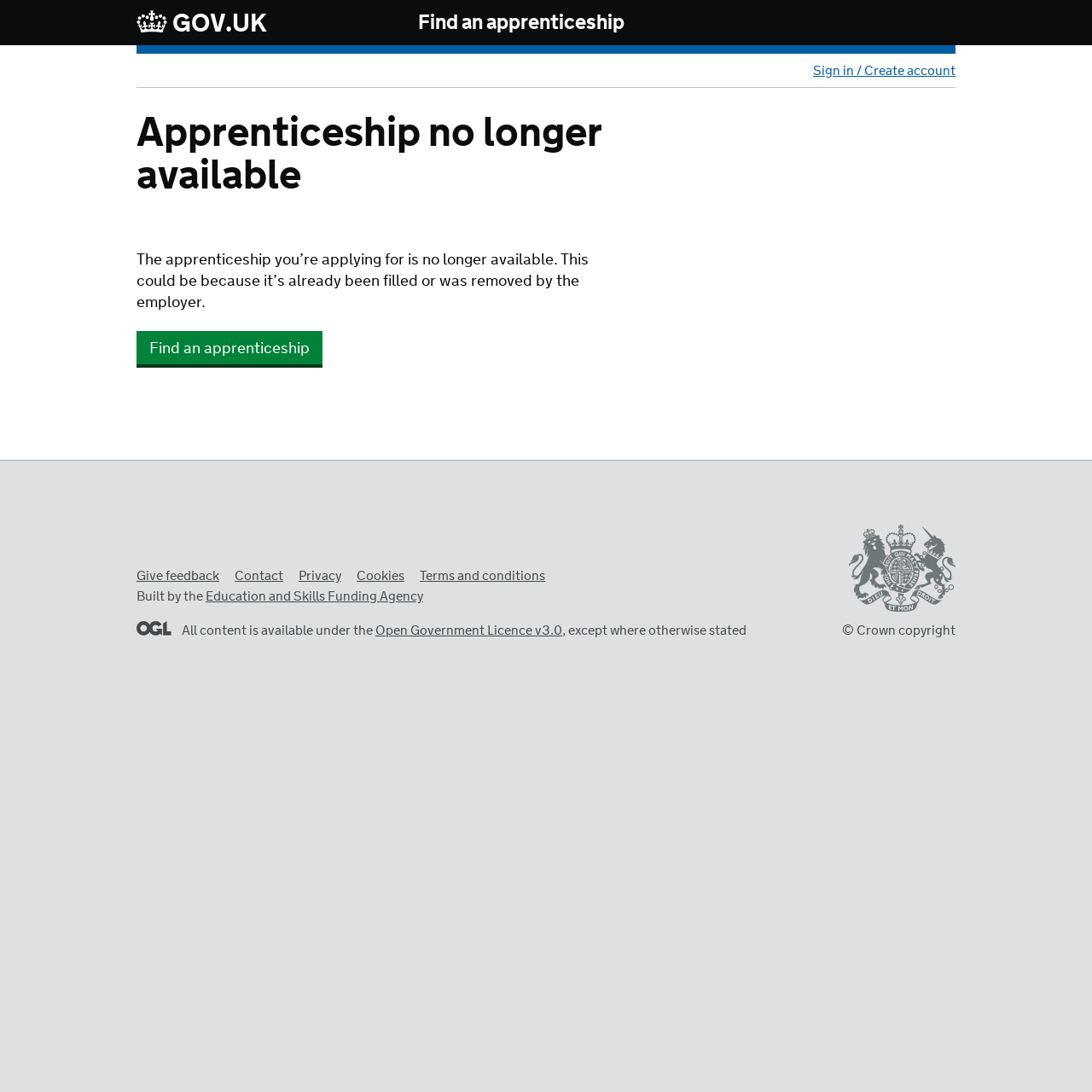Elaborate on the different components and information displayed on the webpage.

The webpage is about finding and applying for an apprenticeship in England. At the top left, there is a link to "GOV.UK" and next to it, a link to "Find an apprenticeship". Below these links, there is a main section that takes up most of the page. Within this section, there is a link to "Sign in / Create account" at the top right. 

Below the sign-in link, there is a heading that reads "Apprenticeship no longer available". Underneath this heading, there is a paragraph of text explaining that the apprenticeship being applied for is no longer available, possibly because it has been filled or removed by the employer. 

Next to this text, there is a button labeled "Find an apprenticeship". At the bottom of the page, there are several links, including "Give feedback", "Contact", "Privacy", "Cookies", and "Terms and conditions". 

Further down, there is a section with text that reads "Built by the Education and Skills Funding Agency" and a link to "Open Government Licence". Below this, there is a sentence explaining that all content is available under the Open Government Licence, with a link to "Open Government Licence v3.0" and a note that some content may be exempt. 

Finally, at the very bottom, there is a copyright notice that reads "© Crown copyright".